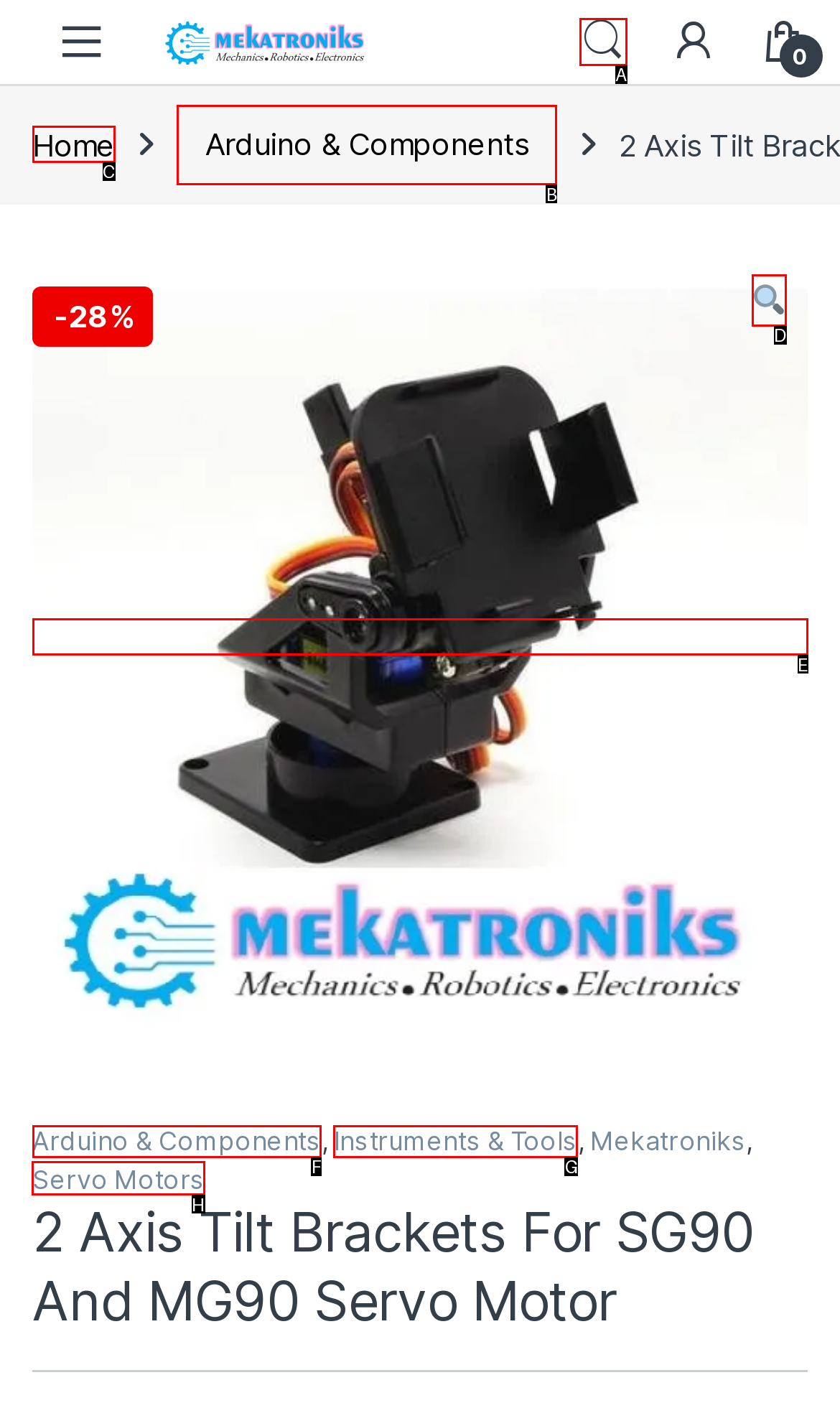Tell me which letter corresponds to the UI element that will allow you to go to Servo Motors. Answer with the letter directly.

H